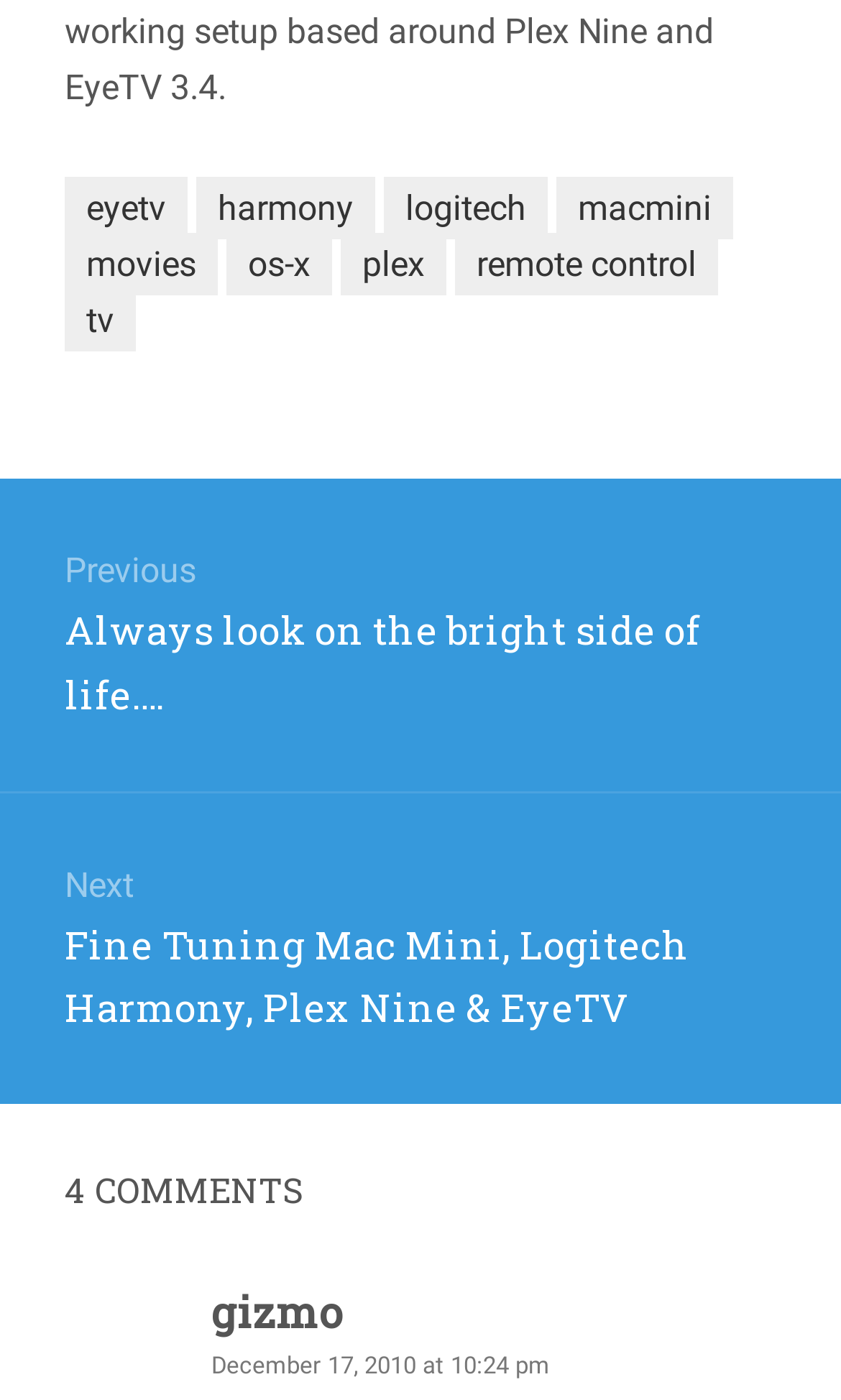Please give the bounding box coordinates of the area that should be clicked to fulfill the following instruction: "check the footer". The coordinates should be in the format of four float numbers from 0 to 1, i.e., [left, top, right, bottom].

[0.077, 0.912, 0.923, 0.99]